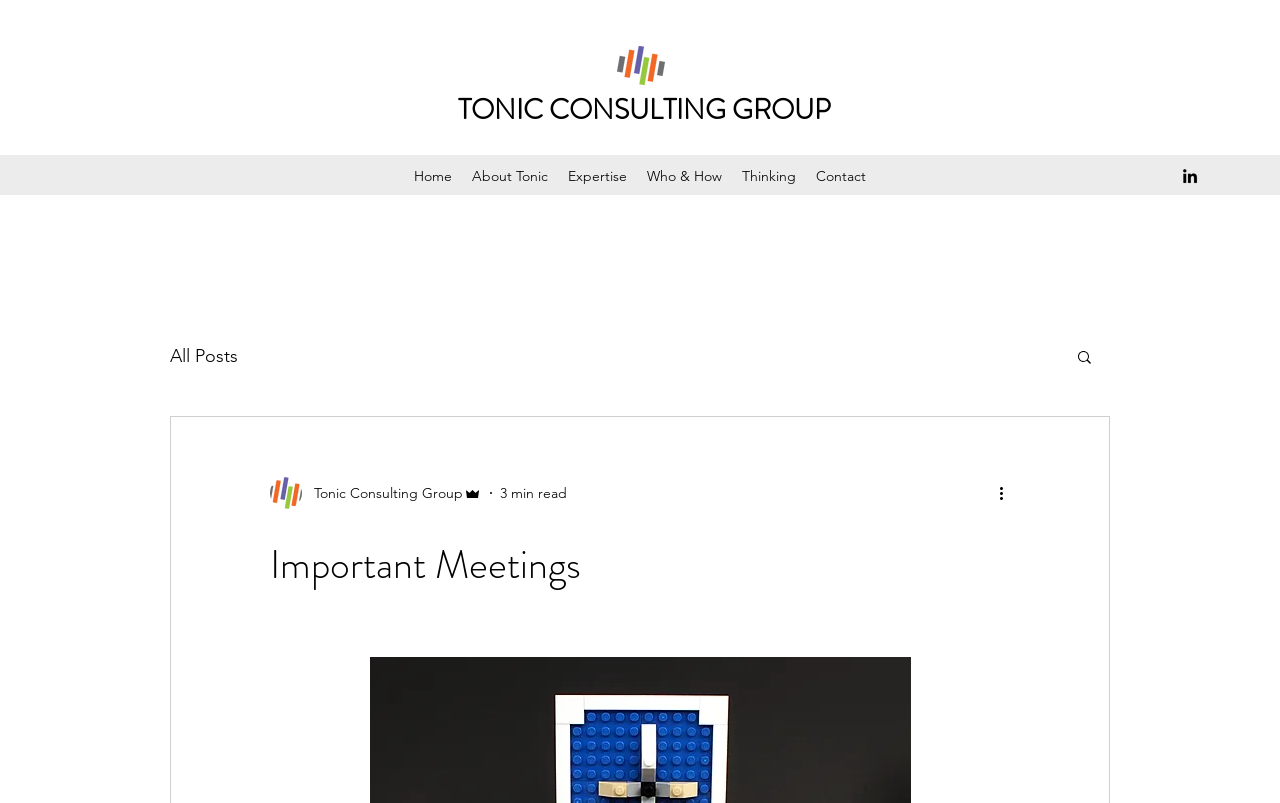What is the name of the consulting group?
Using the image as a reference, deliver a detailed and thorough answer to the question.

I found the answer by looking at the link with the text 'TONIC CONSULTING GROUP' which is located at the top of the webpage.